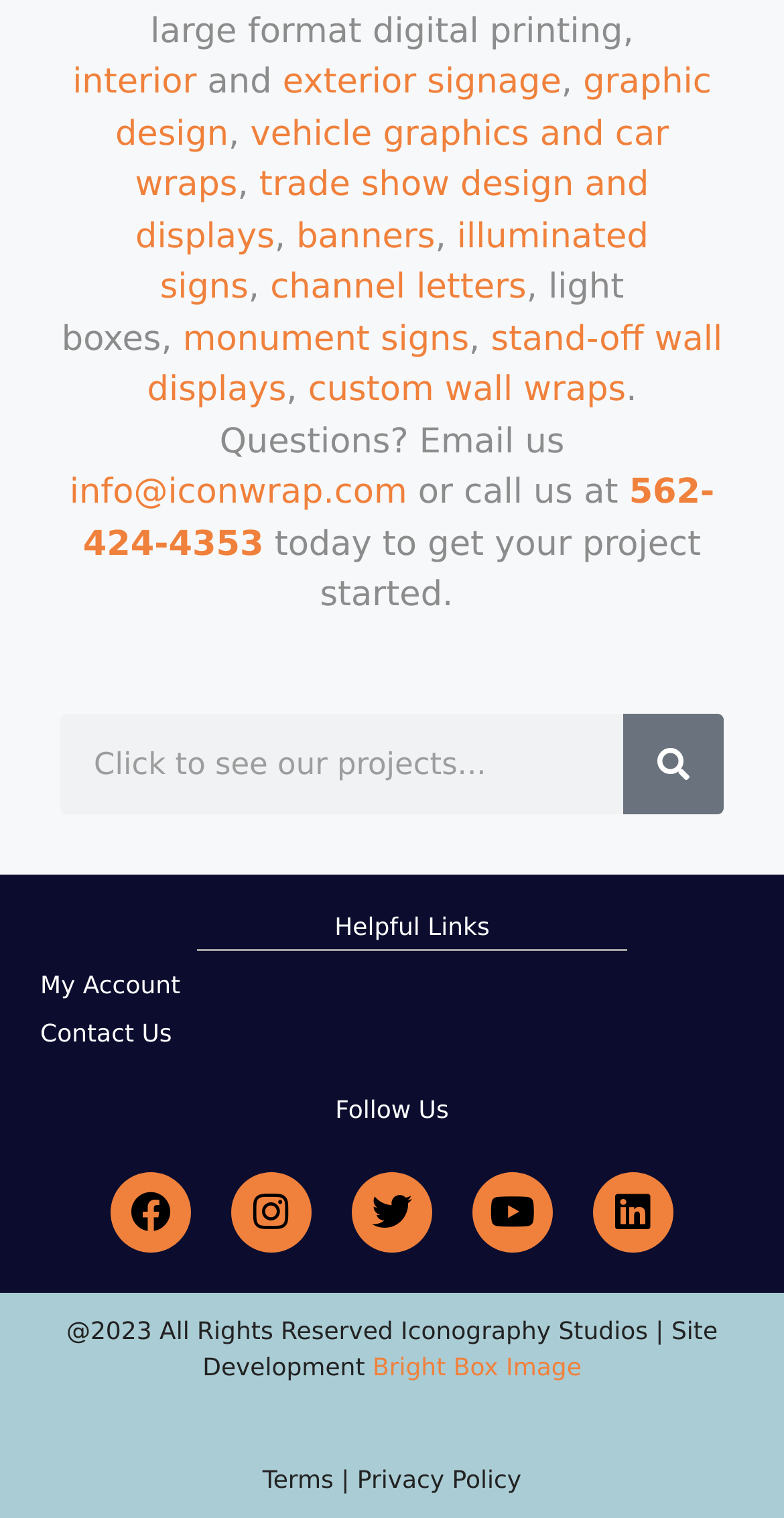Please find the bounding box coordinates of the clickable region needed to complete the following instruction: "Follow us on Facebook". The bounding box coordinates must consist of four float numbers between 0 and 1, i.e., [left, top, right, bottom].

[0.141, 0.773, 0.244, 0.825]